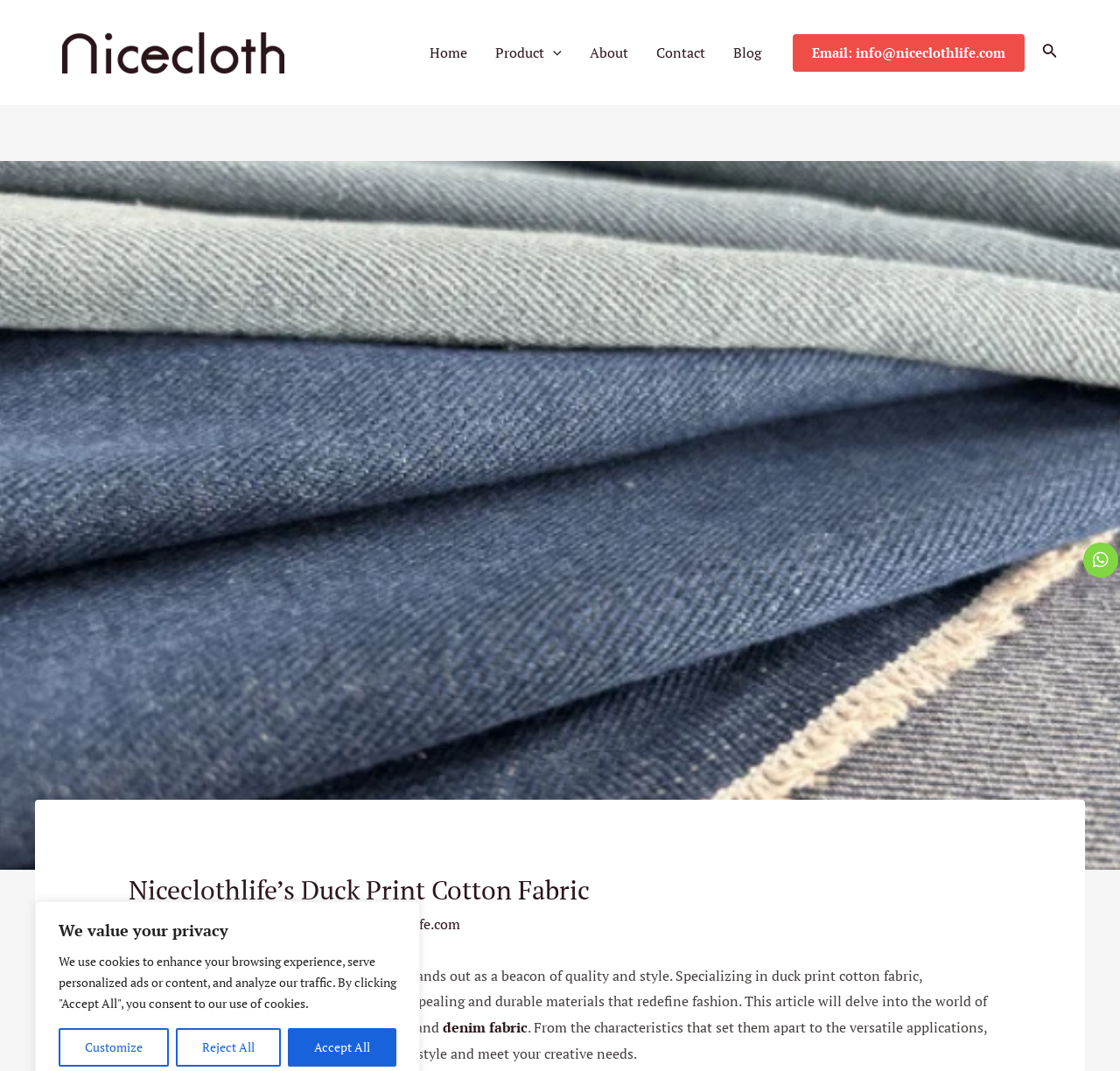What is the topic of the article on the webpage?
Please analyze the image and answer the question with as much detail as possible.

The article on the webpage discusses Niceclothlife's main products, including waxed canvas and denim fabric, and their characteristics and applications. The topic of the article is therefore Niceclothlife's products.